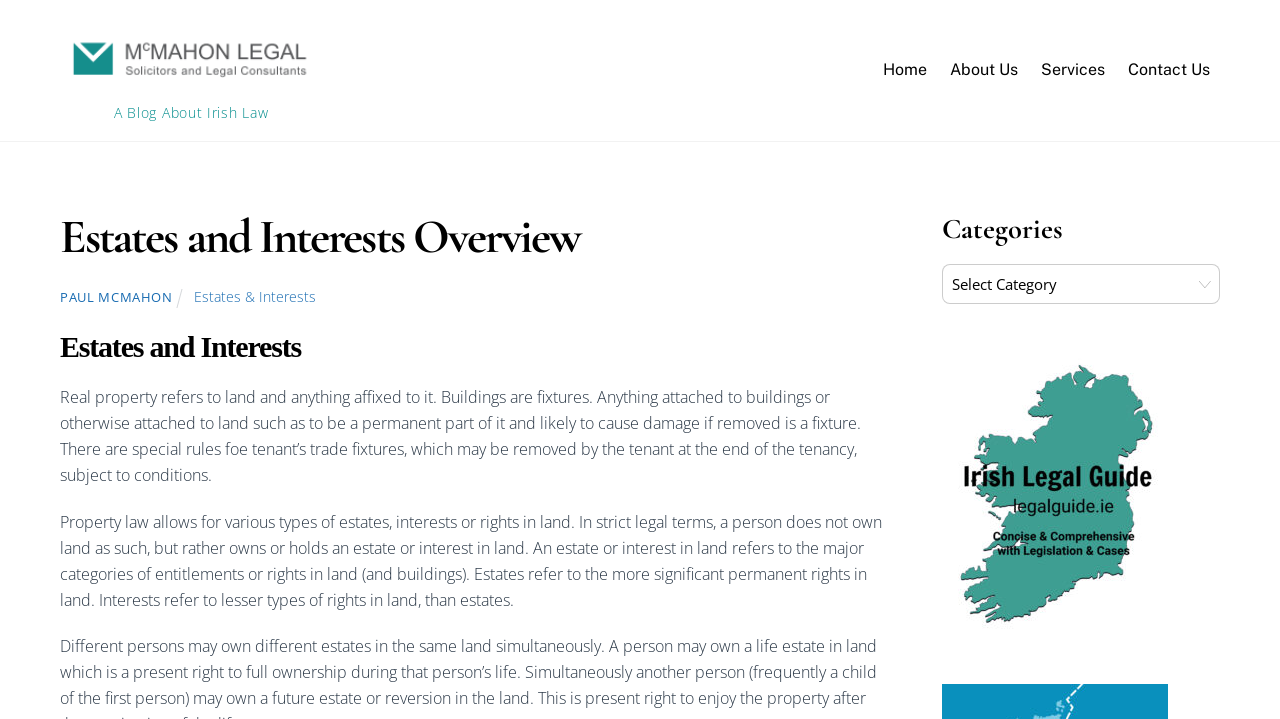Please find and generate the text of the main heading on the webpage.

Estates and Interests Overview